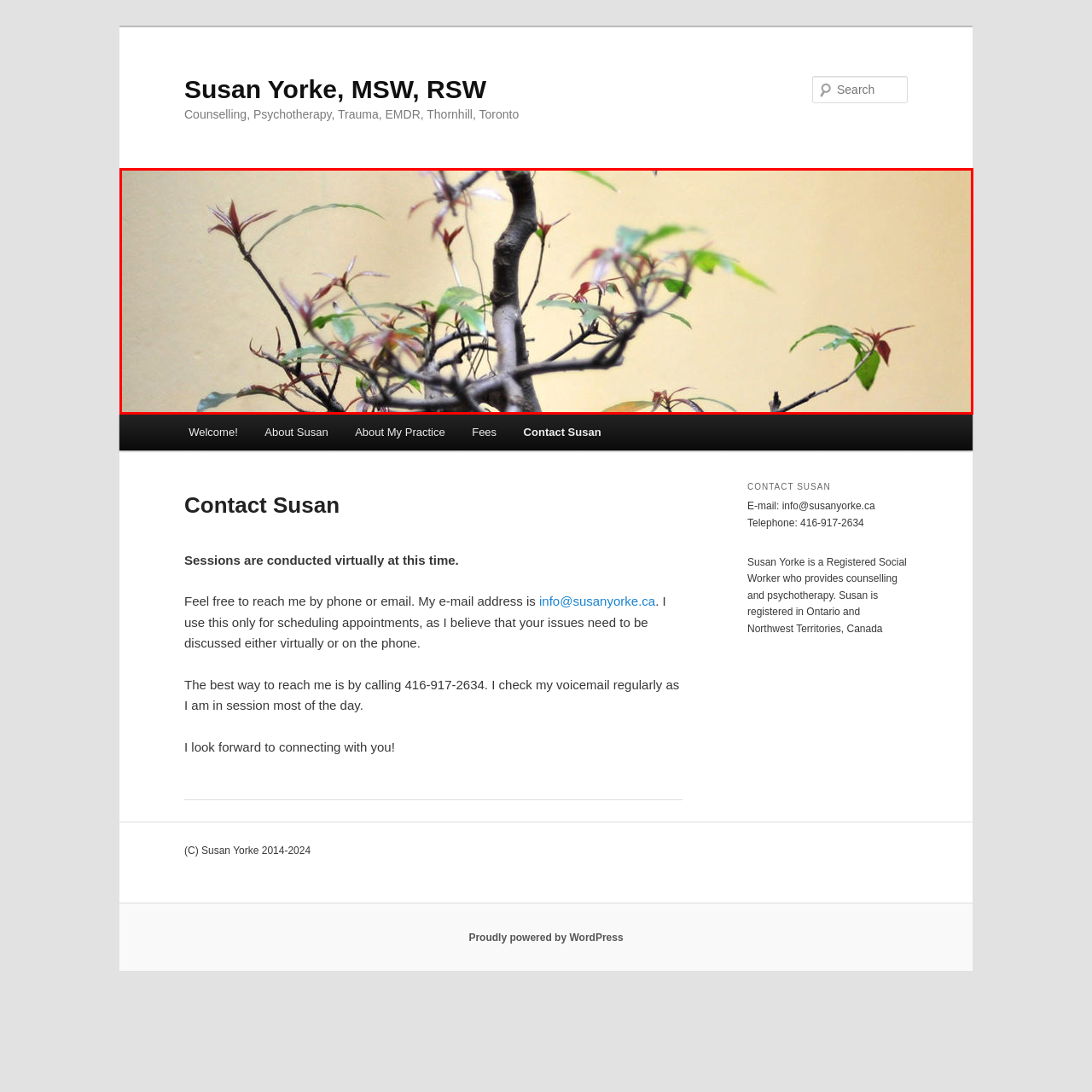Look at the image within the red outlined box, What is the atmosphere created by the bonsai tree? Provide a one-word or brief phrase answer.

calming